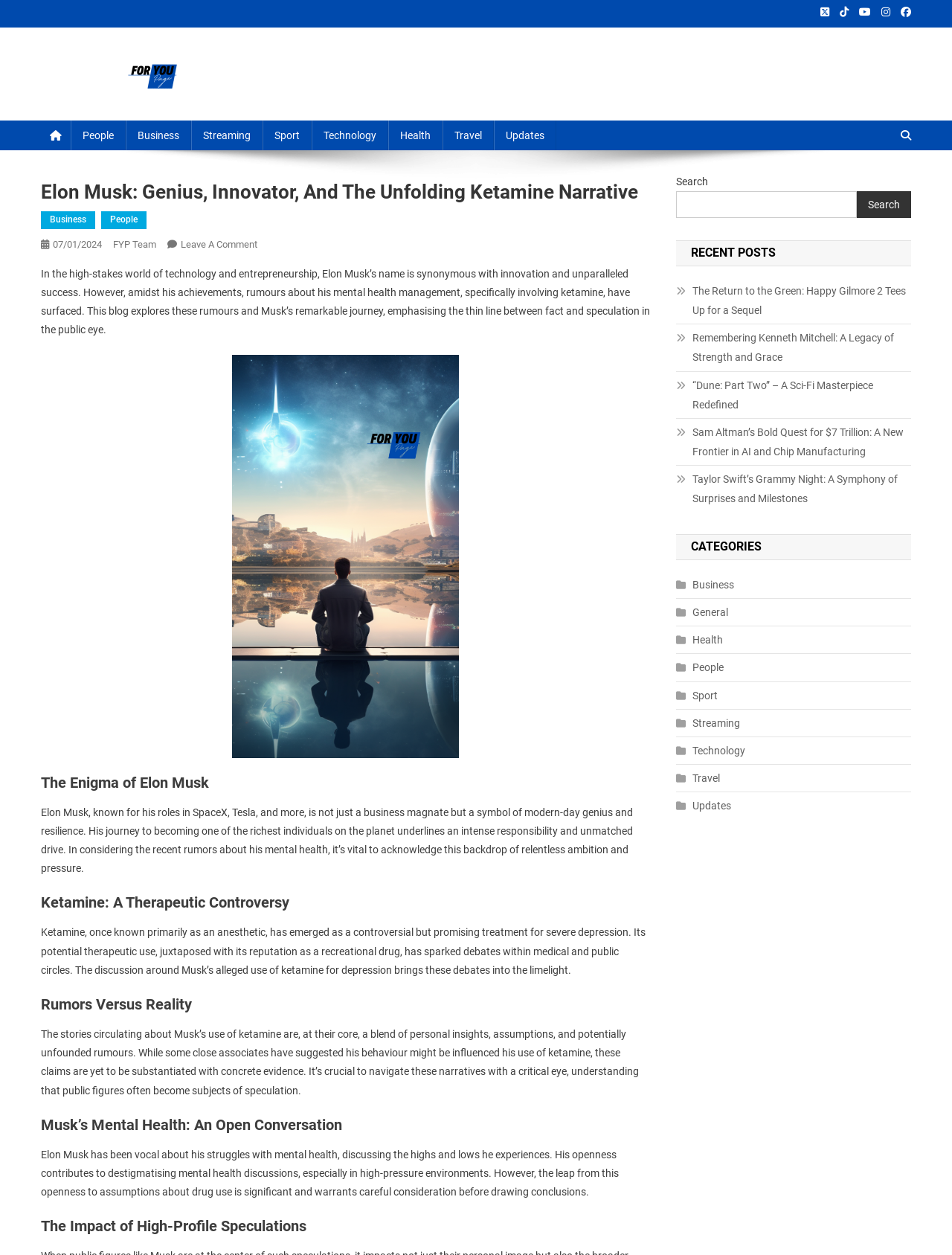Please find the main title text of this webpage.

Elon Musk: Genius, Innovator, And The Unfolding Ketamine Narrative